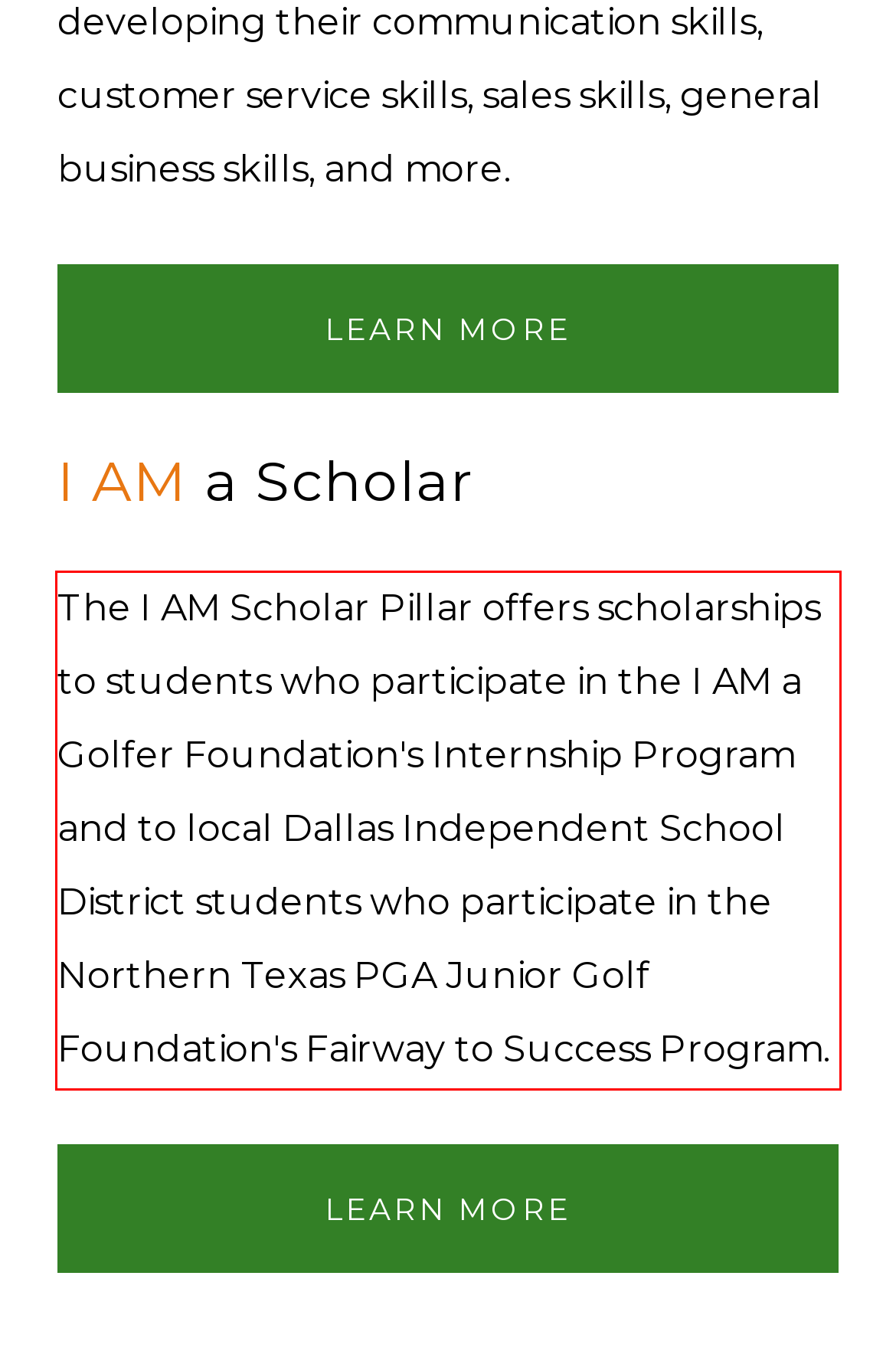You are given a screenshot with a red rectangle. Identify and extract the text within this red bounding box using OCR.

The I AM Scholar Pillar offers scholarships to students who participate in the I AM a Golfer Foundation's Internship Program and to local Dallas Independent School District students who participate in the Northern Texas PGA Junior Golf Foundation's Fairway to Success Program.